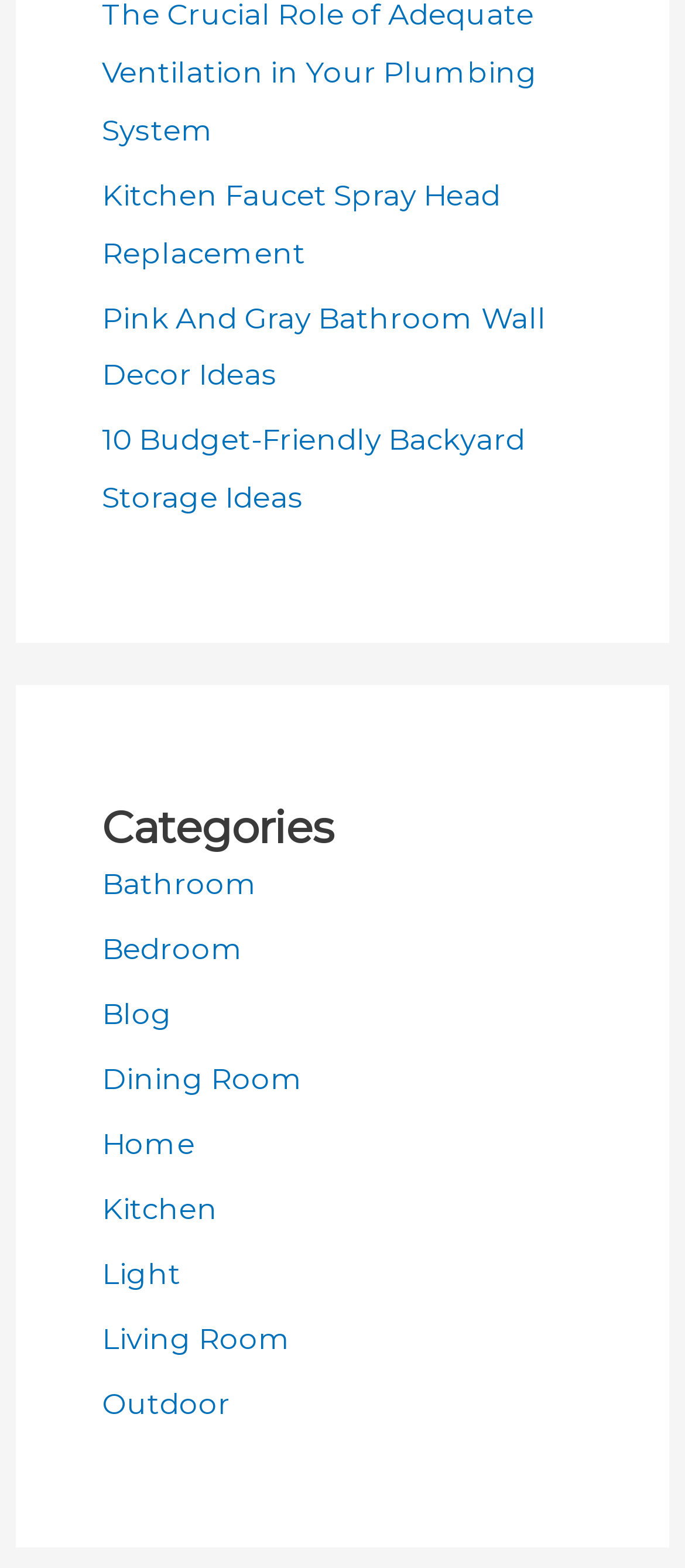Locate the bounding box coordinates of the clickable area to execute the instruction: "Read about 10 Budget-Friendly Backyard Storage Ideas". Provide the coordinates as four float numbers between 0 and 1, represented as [left, top, right, bottom].

[0.149, 0.269, 0.767, 0.329]